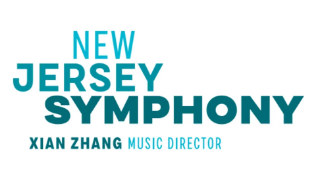Explain the scene depicted in the image, including all details.

The image showcases the logo of the New Jersey Symphony, prominently featuring the words "NEW JERSEY SYMPHONY" in bold, turquoise letters. Beneath the main title, the name "XIAN ZHANG" is displayed as the Music Director, indicating leadership in music direction. This branding reflects the symphony's commitment to artistic excellence and its connection to the vibrant cultural scene in New Jersey. The logo serves as a visual identity for the symphony, resonating with music enthusiasts and potential patrons alike.